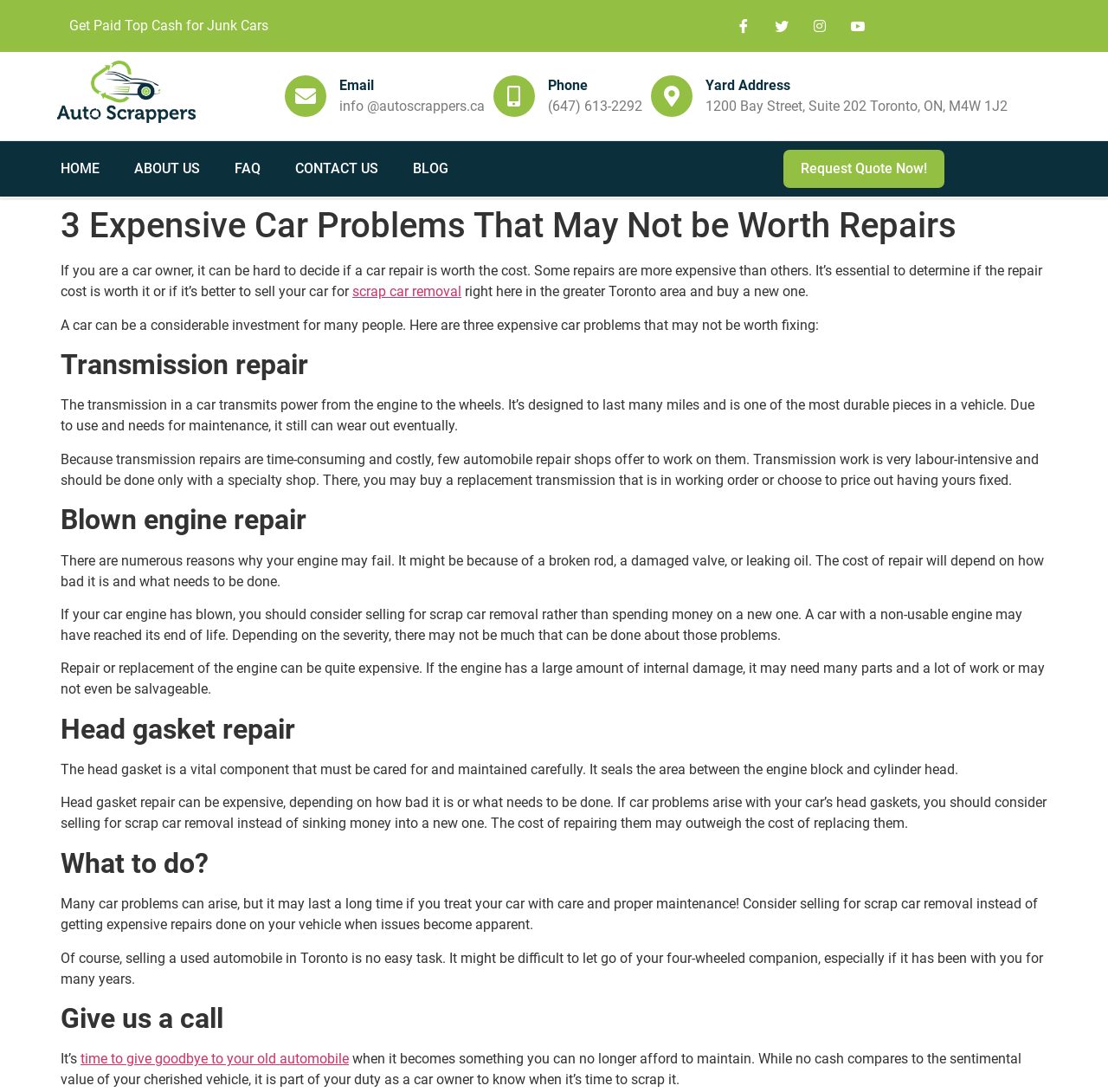Examine the image carefully and respond to the question with a detailed answer: 
What is the purpose of the transmission in a car?

I found the purpose of the transmission by reading the StaticText element that says 'The transmission in a car transmits power from the engine to the wheels.'